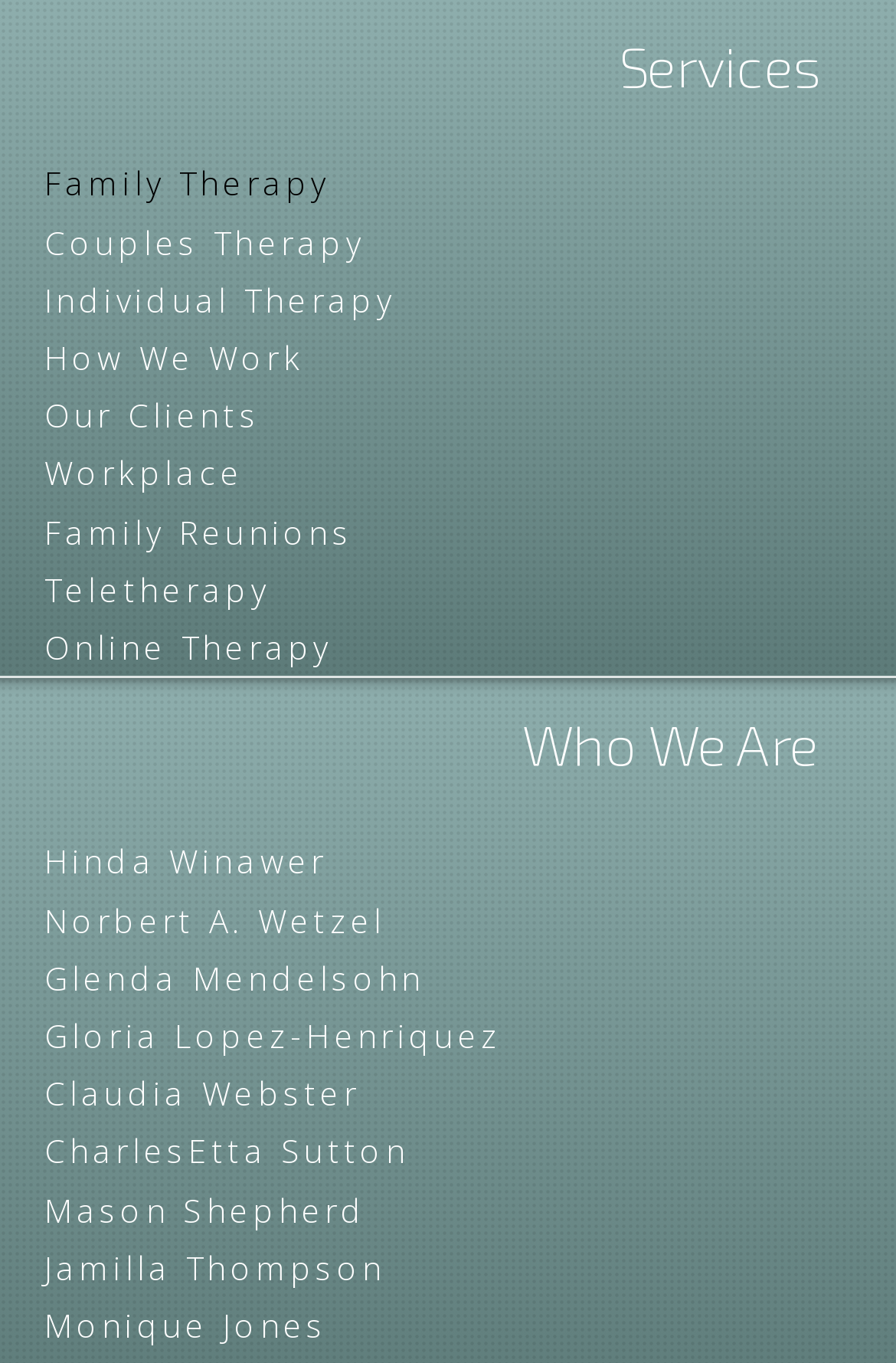Determine the bounding box coordinates for the HTML element mentioned in the following description: "Workplace". The coordinates should be a list of four floats ranging from 0 to 1, represented as [left, top, right, bottom].

[0.049, 0.331, 0.272, 0.363]